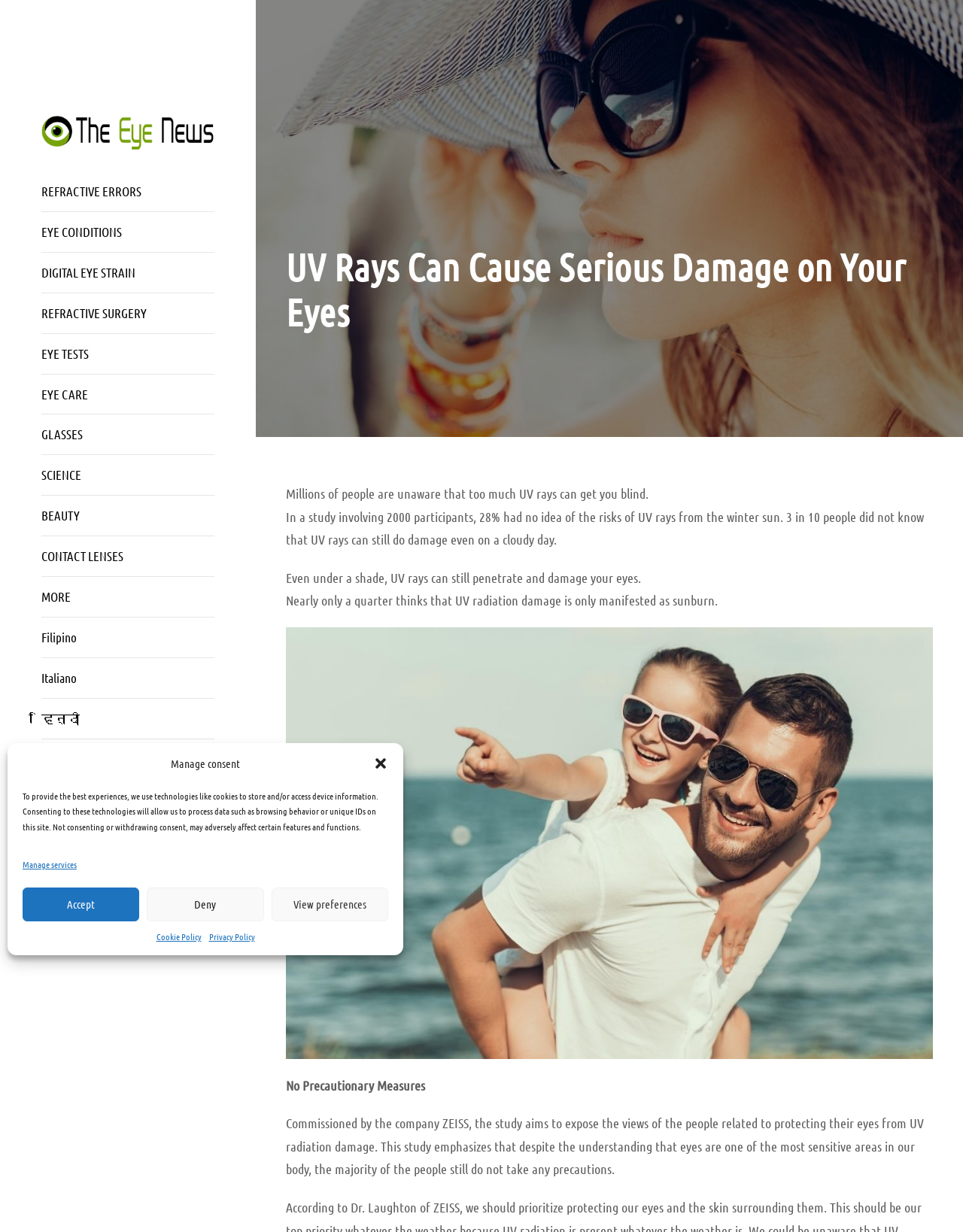From the element description SCIENCE, predict the bounding box coordinates of the UI element. The coordinates must be specified in the format (top-left x, top-left y, bottom-right x, bottom-right y) and should be within the 0 to 1 range.

[0.043, 0.377, 0.223, 0.395]